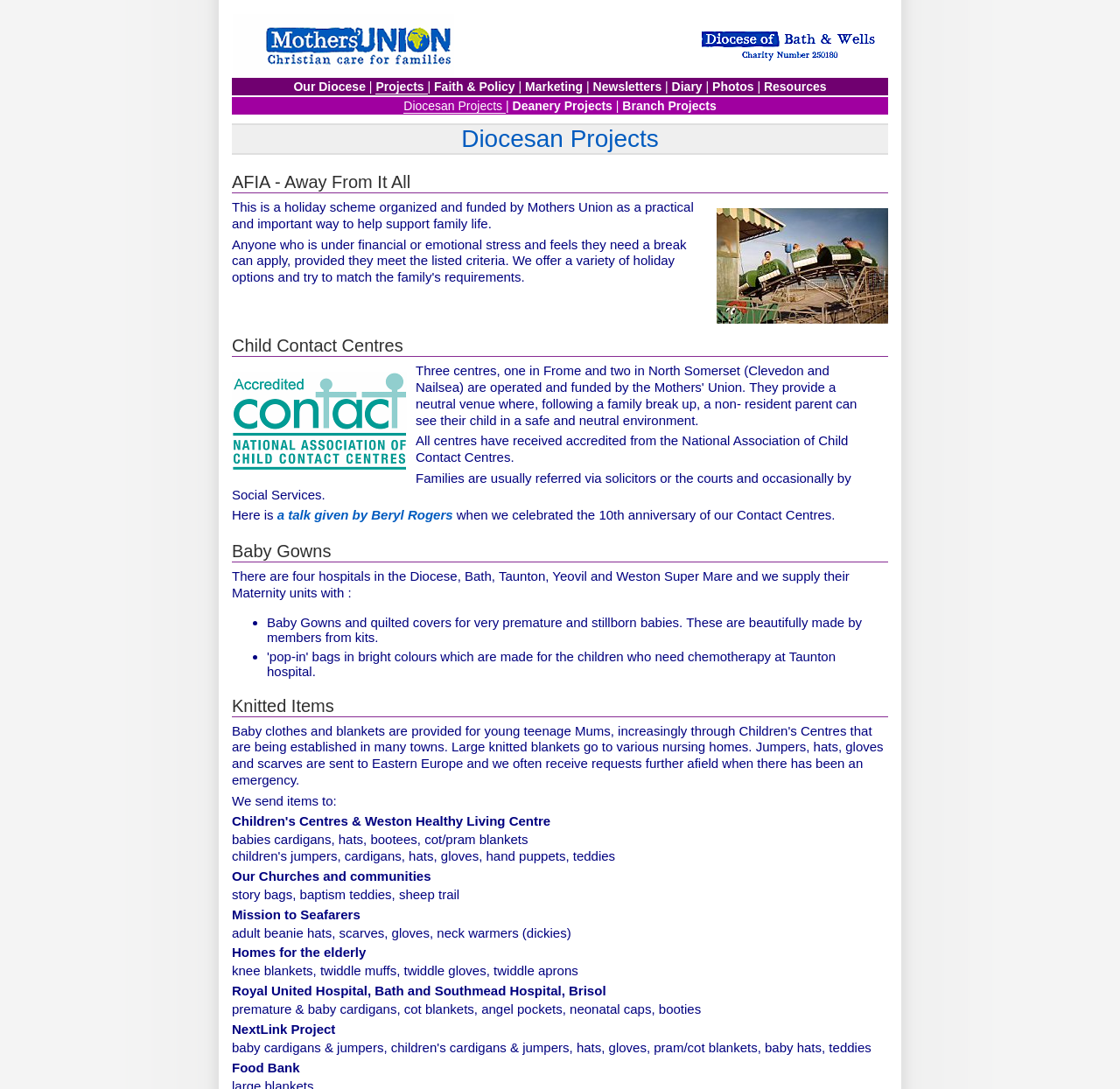Provide a short answer to the following question with just one word or phrase: What items are supplied to hospitals?

Baby gowns and quilted covers